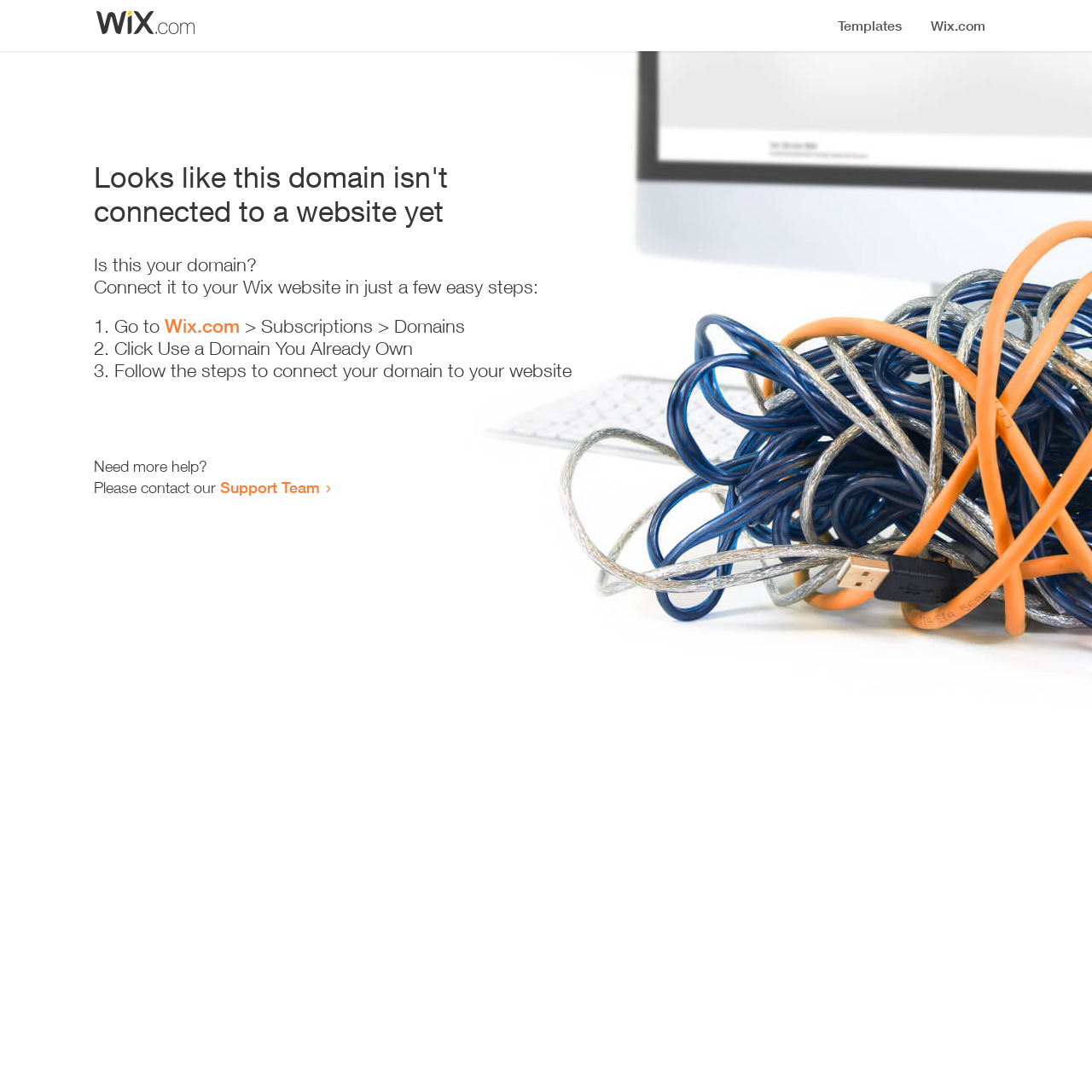Find the coordinates for the bounding box of the element with this description: "Support Team".

[0.202, 0.438, 0.293, 0.455]